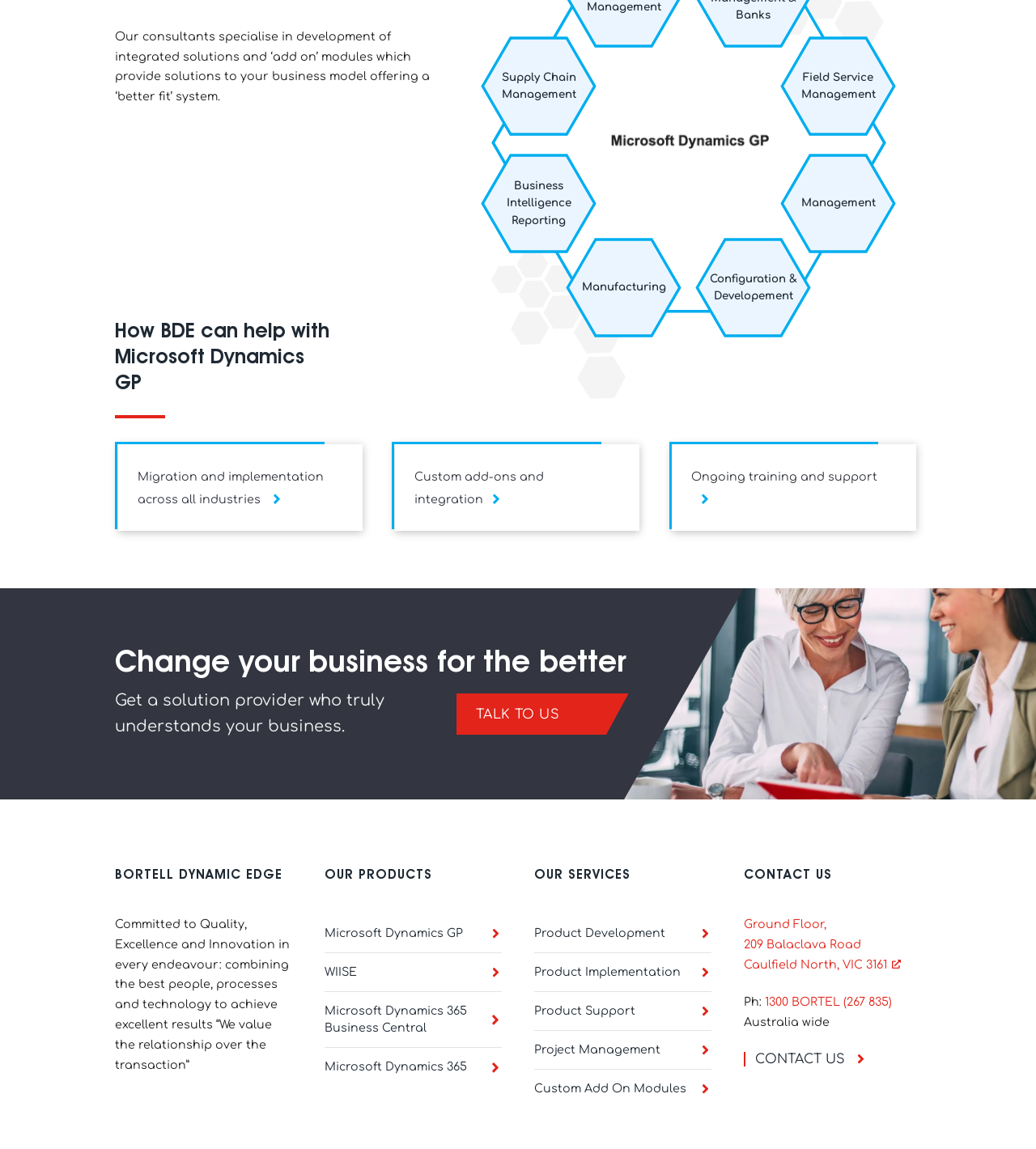Find the bounding box coordinates for the area you need to click to carry out the instruction: "Get in touch through 'CONTACT US'". The coordinates should be four float numbers between 0 and 1, indicated as [left, top, right, bottom].

[0.718, 0.915, 0.837, 0.928]